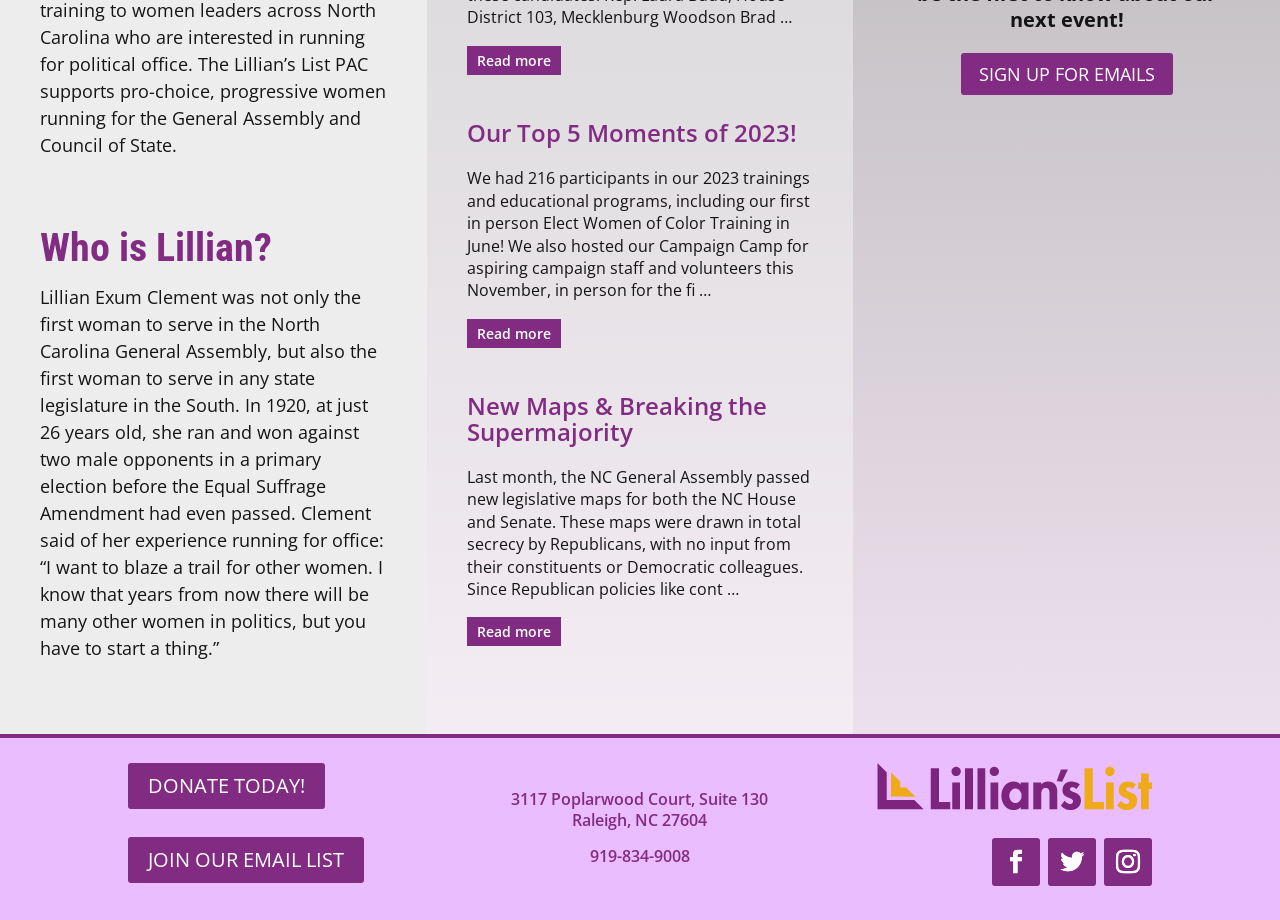What is the address of the organization?
Refer to the image and provide a one-word or short phrase answer.

3117 Poplarwood Court, Suite 130, Raleigh, NC 27604